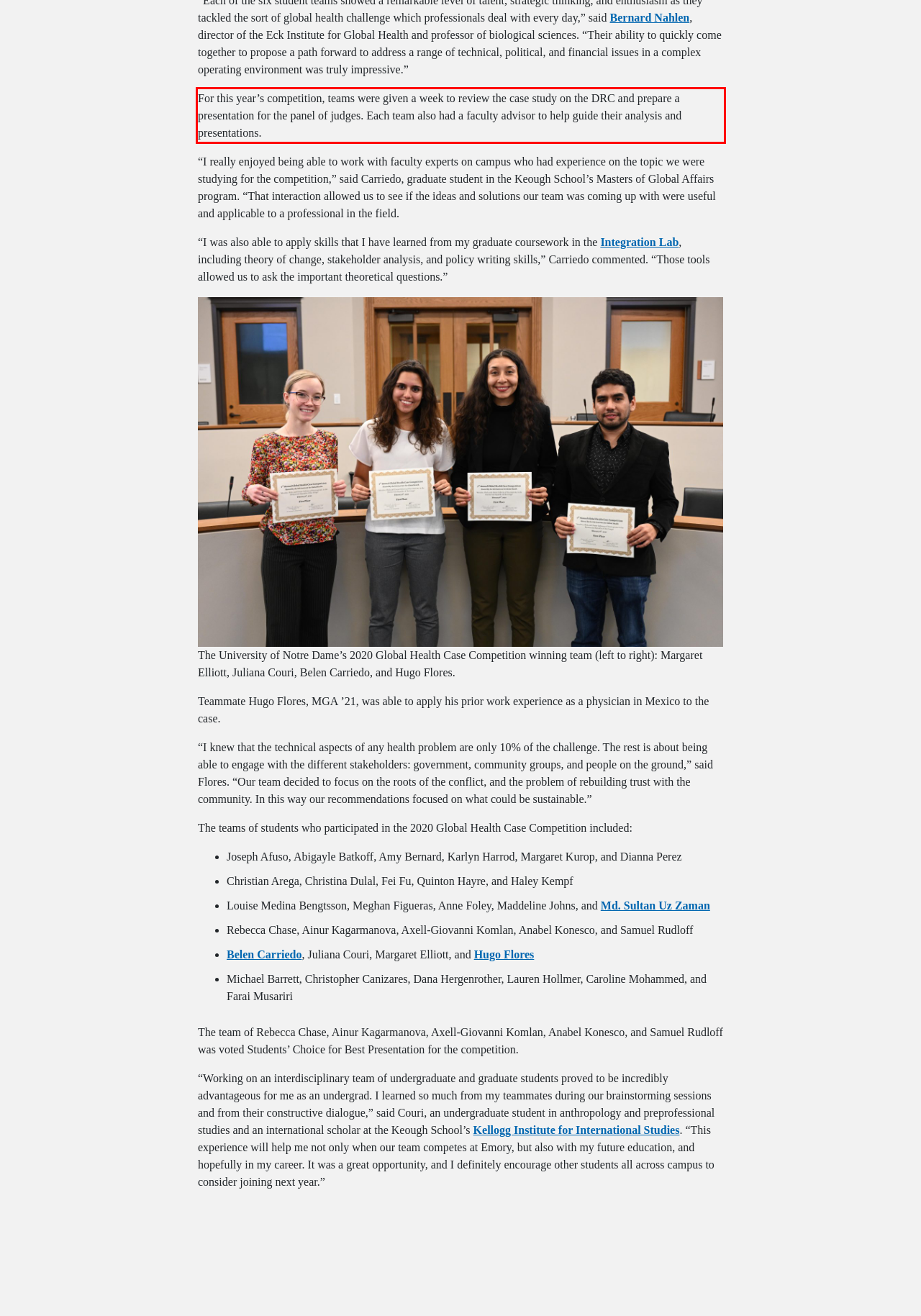You are given a screenshot with a red rectangle. Identify and extract the text within this red bounding box using OCR.

For this year’s competition, teams were given a week to review the case study on the DRC and prepare a presentation for the panel of judges. Each team also had a faculty advisor to help guide their analysis and presentations.